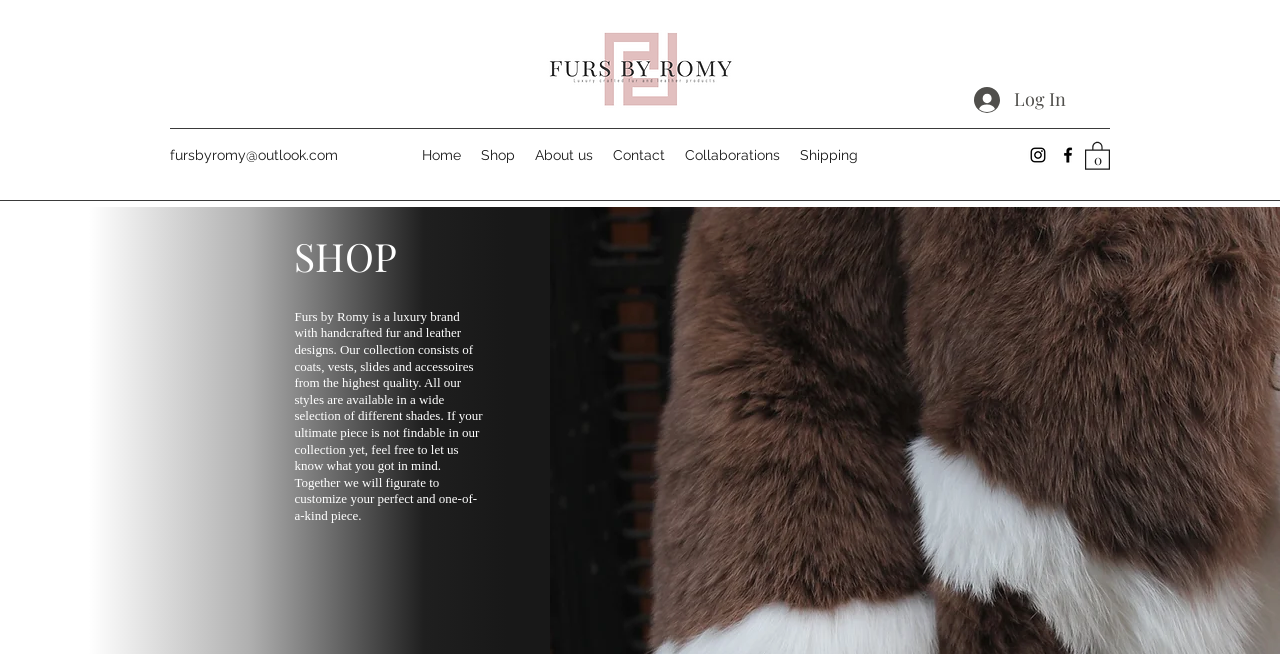Analyze and describe the webpage in a detailed narrative.

The webpage is for "Furs by Romy", a luxury brand that offers handcrafted fur and leather designs. At the top left of the page, there is an image with a caption "2019-02-14_edited.png". To the right of the image, there is a "Log In" button with a small icon. Below the image, there is a link to the brand's email address "fursbyromy@outlook.com".

The main navigation menu is located below the email link, with options for "Home", "Shop", "About us", "Contact", "Collaborations", and "Shipping". The menu is horizontally aligned and takes up most of the width of the page.

On the top right side of the page, there is a social media bar with links to Instagram and Facebook, each represented by their respective icons. Next to the social media bar, there is a "Cart with 0 items" button with a small icon.

Below the navigation menu, there is a section that describes the brand's products and services. The text explains that Furs by Romy offers high-quality coats, vests, slides, and accessories in a wide range of shades, and that customers can customize their own unique pieces.

At the bottom left of the page, there is a "SHOP" link, followed by a small separator, and then a brief description of the brand's products and services.